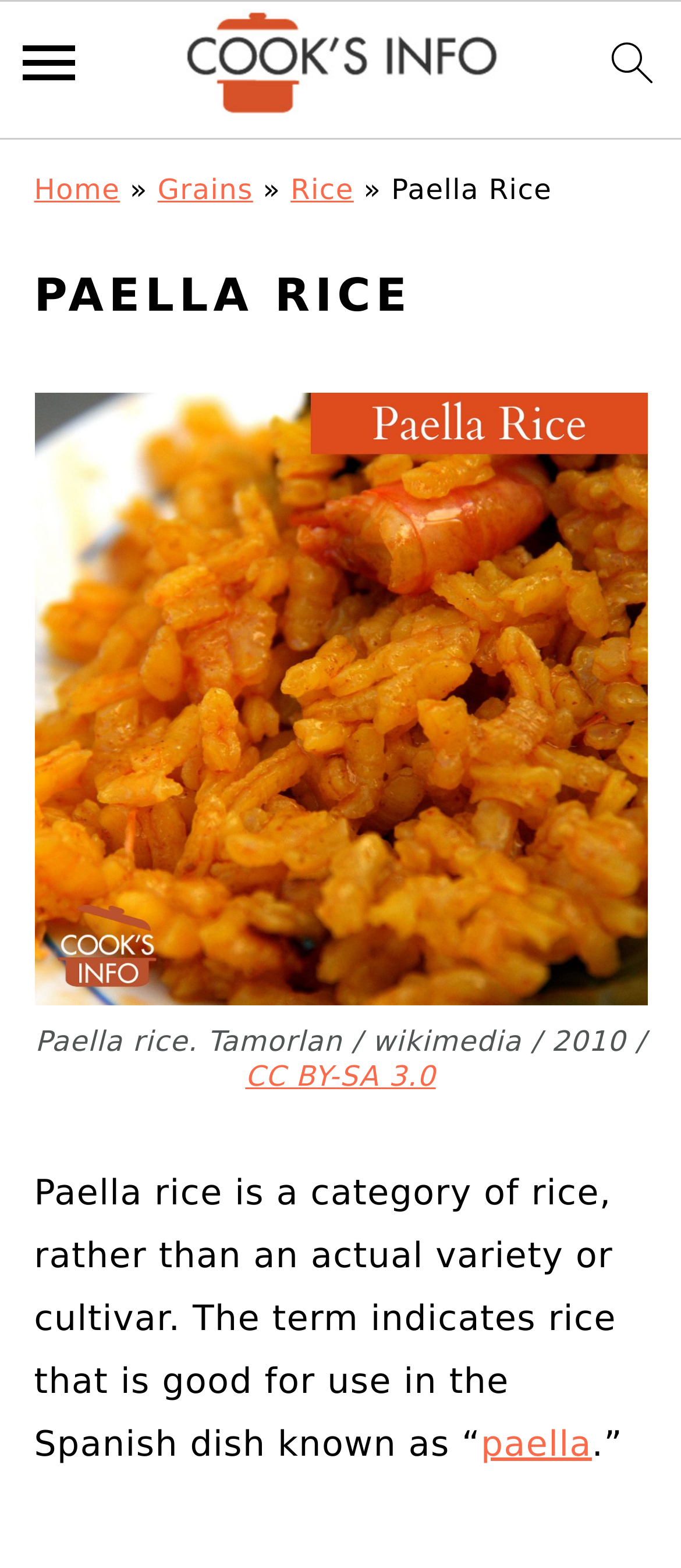Please mark the clickable region by giving the bounding box coordinates needed to complete this instruction: "go to homepage".

[0.244, 0.001, 0.756, 0.091]